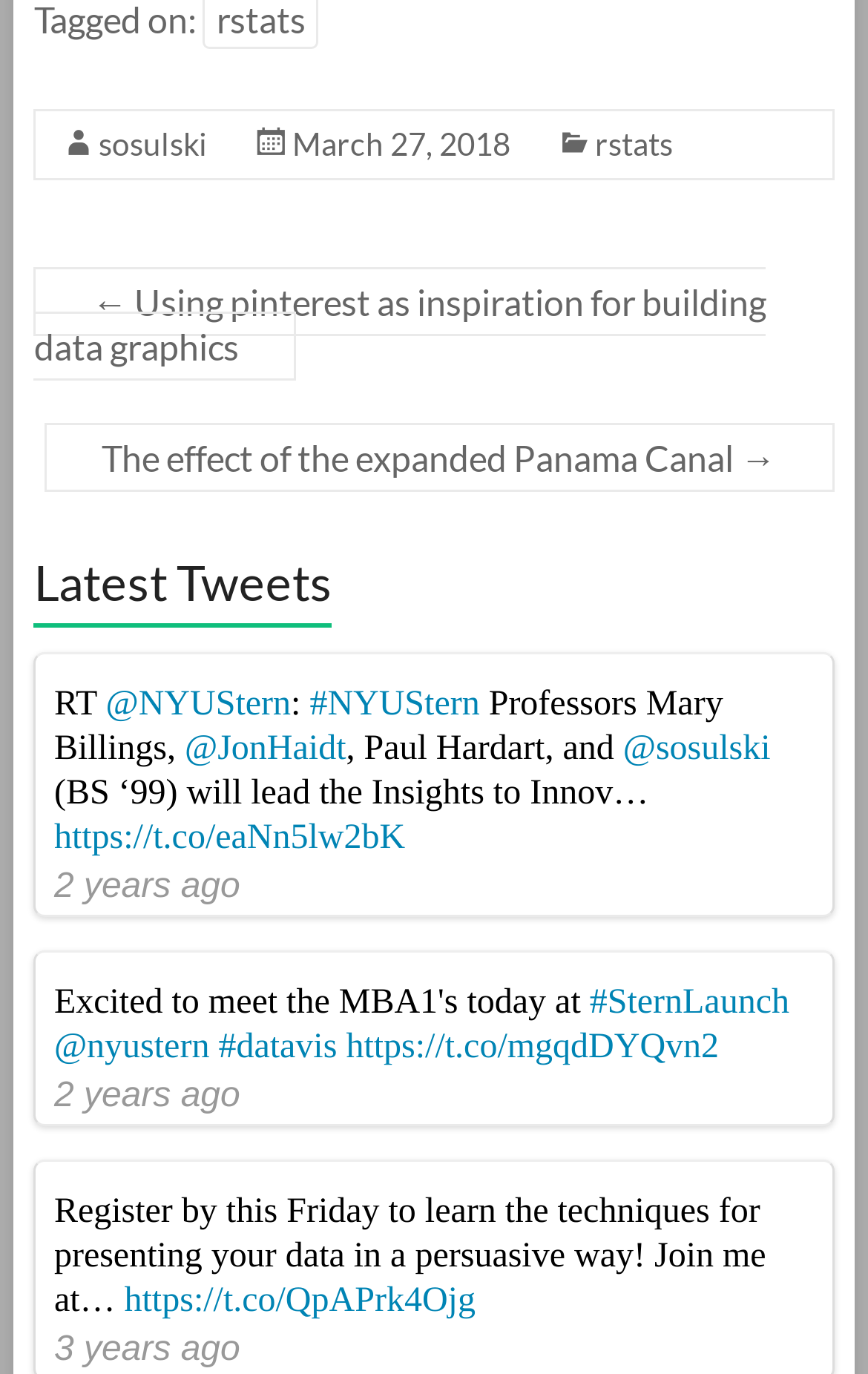What is the name of the professor mentioned in the second tweet?
Please look at the screenshot and answer in one word or a short phrase.

Mary Billings